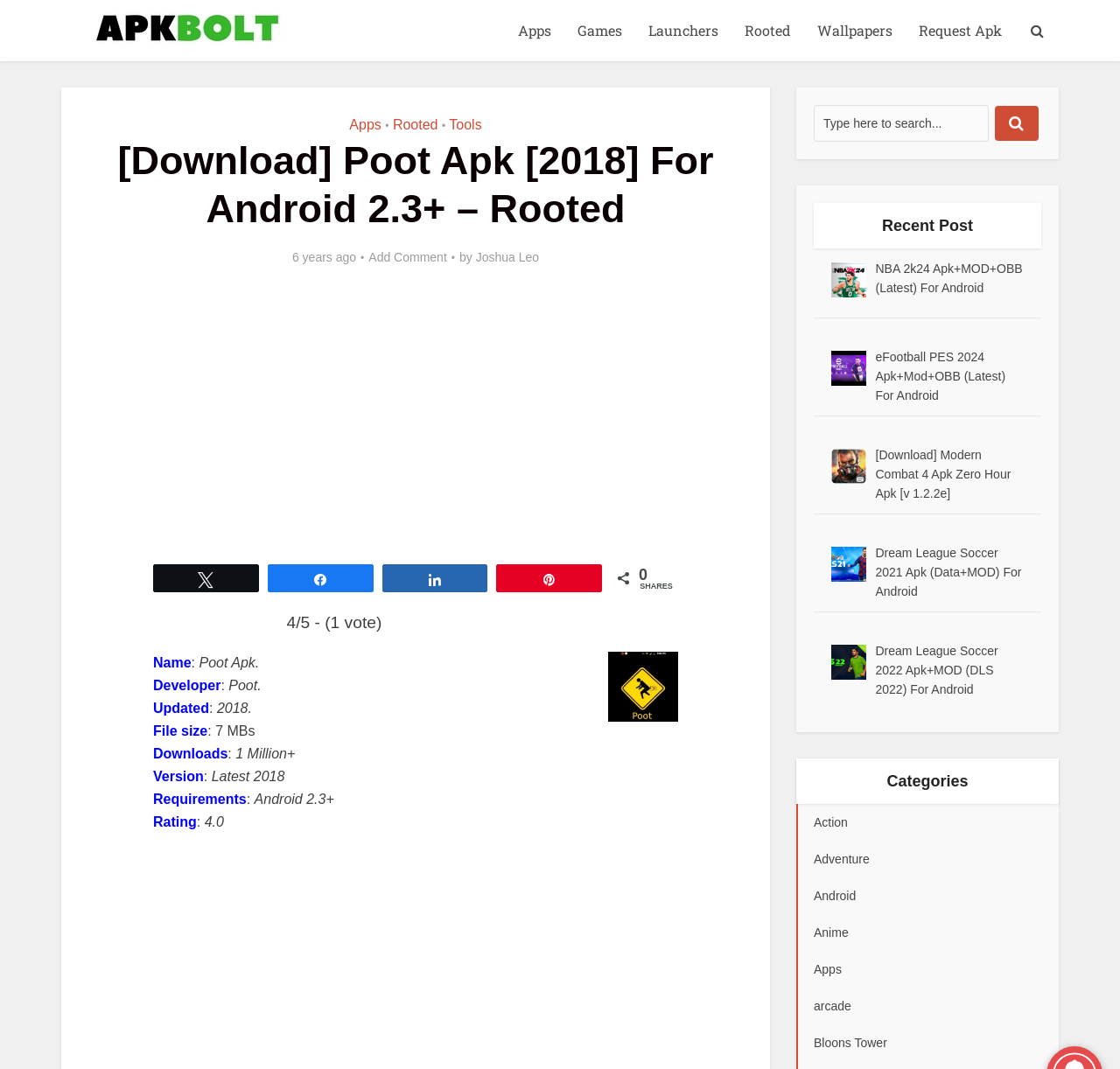From the screenshot, find the bounding box of the UI element matching this description: "arcade". Supply the bounding box coordinates in the form [left, top, right, bottom], each a float between 0 and 1.

[0.711, 0.924, 0.945, 0.958]